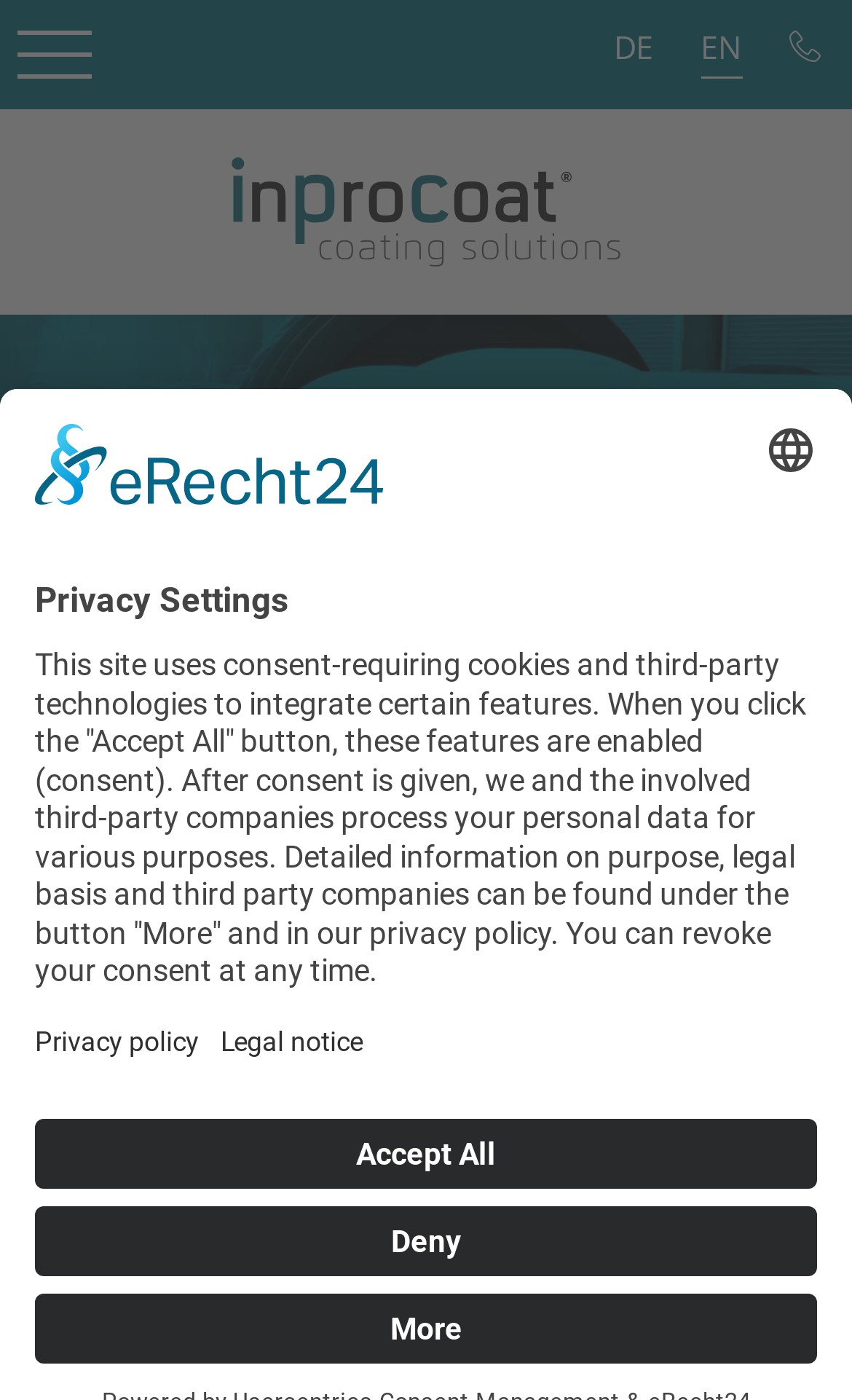Identify the bounding box coordinates of the section to be clicked to complete the task described by the following instruction: "View company history". The coordinates should be four float numbers between 0 and 1, formatted as [left, top, right, bottom].

[0.05, 0.515, 0.95, 0.571]